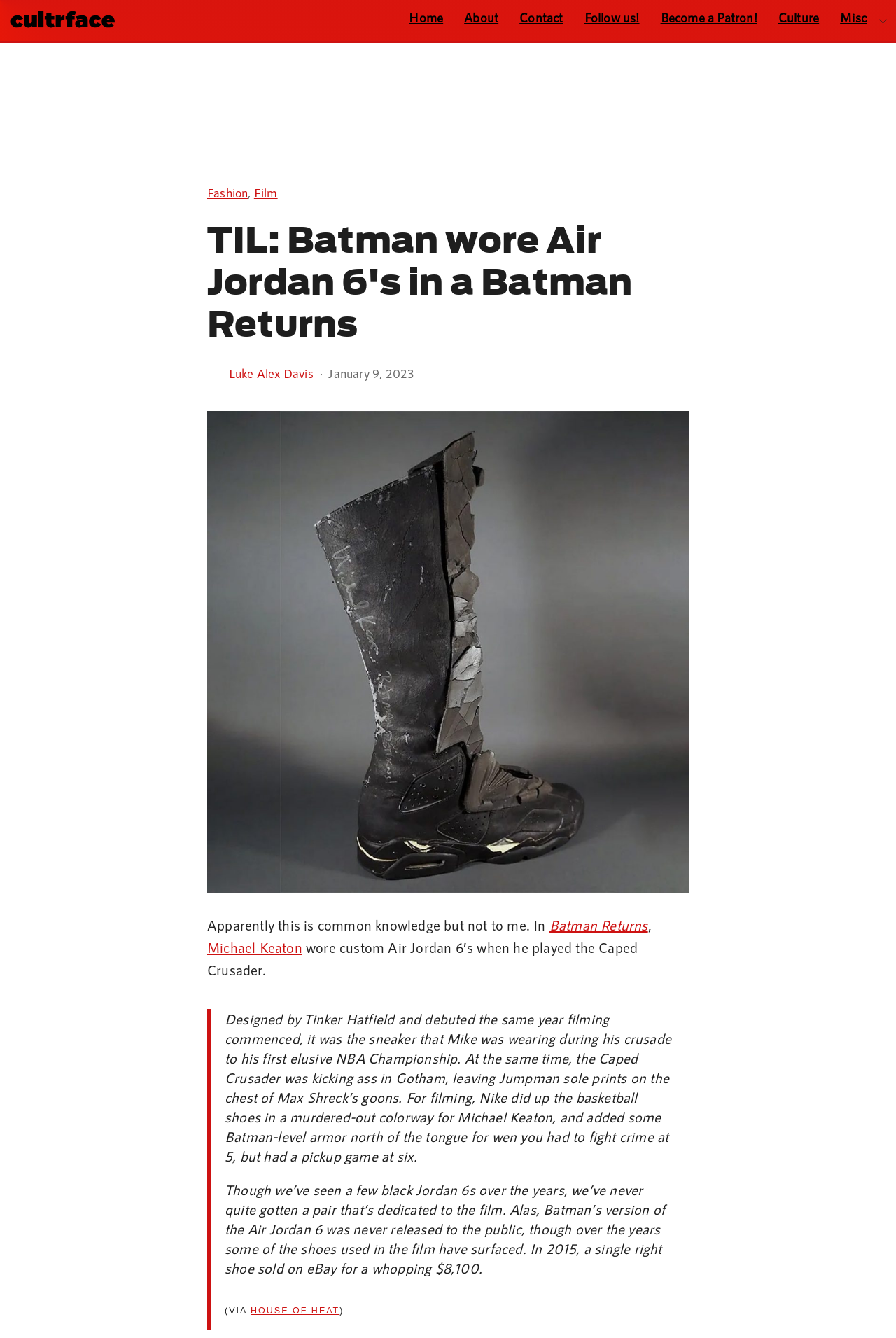Please use the details from the image to answer the following question comprehensively:
What is the topic of the article?

I determined the topic of the article by reading the heading 'TIL: Batman wore Air Jordan 6's in a Batman Returns' and the surrounding text, which suggests that the article is about a specific aspect of the movie Batman Returns.